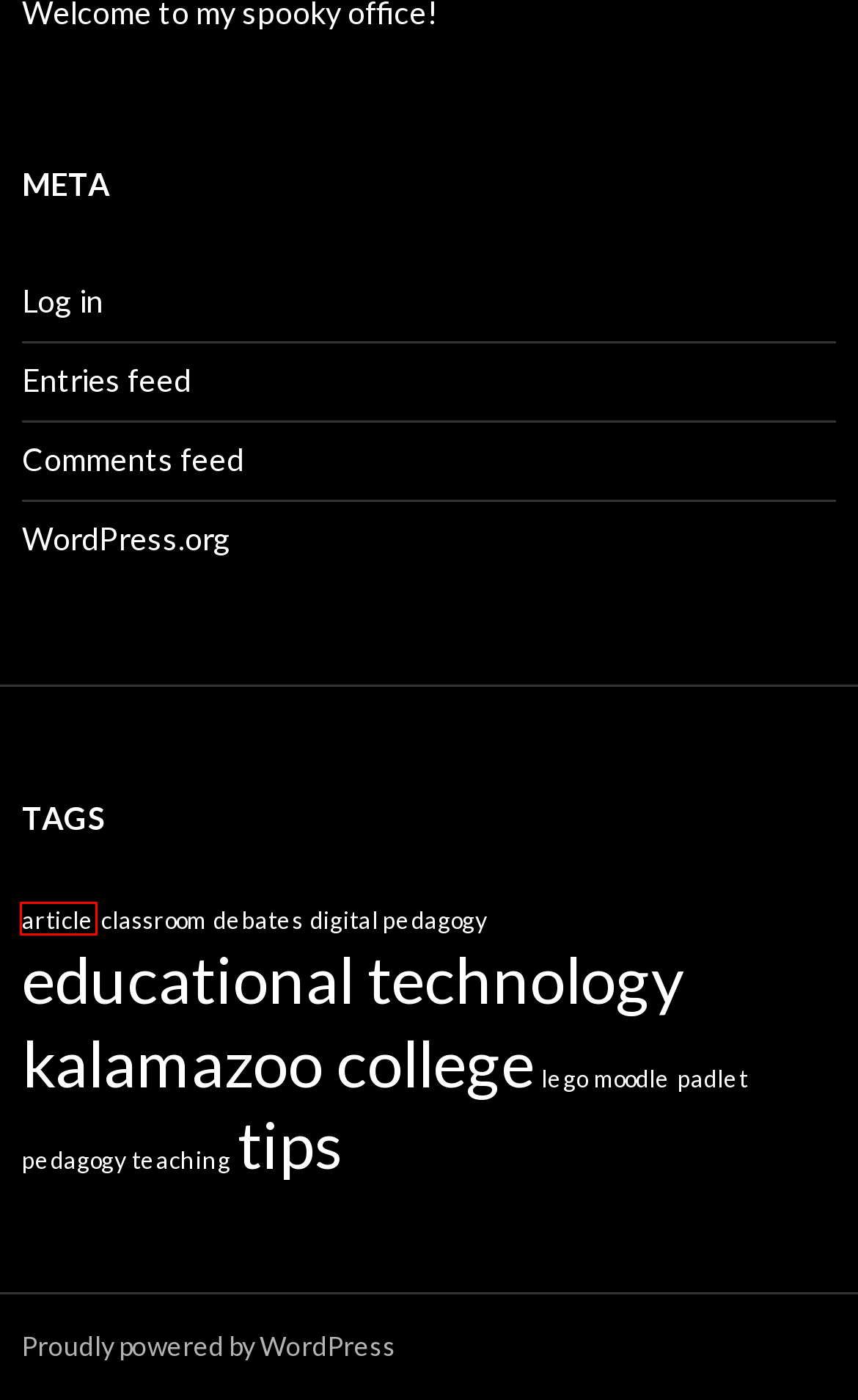Observe the provided screenshot of a webpage with a red bounding box around a specific UI element. Choose the webpage description that best fits the new webpage after you click on the highlighted element. These are your options:
A. article | Josh Moon
B. pedagogy | Josh Moon
C. debates | Josh Moon
D. classroom | Josh Moon
E. Log In ‹ Josh Moon — WordPress
F. kalamazoo college | Josh Moon
G. Comments for Josh Moon
H. teaching | Josh Moon

A